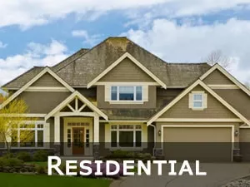Please respond to the question using a single word or phrase:
What is the architectural style of the house?

Earthy tones and elegant